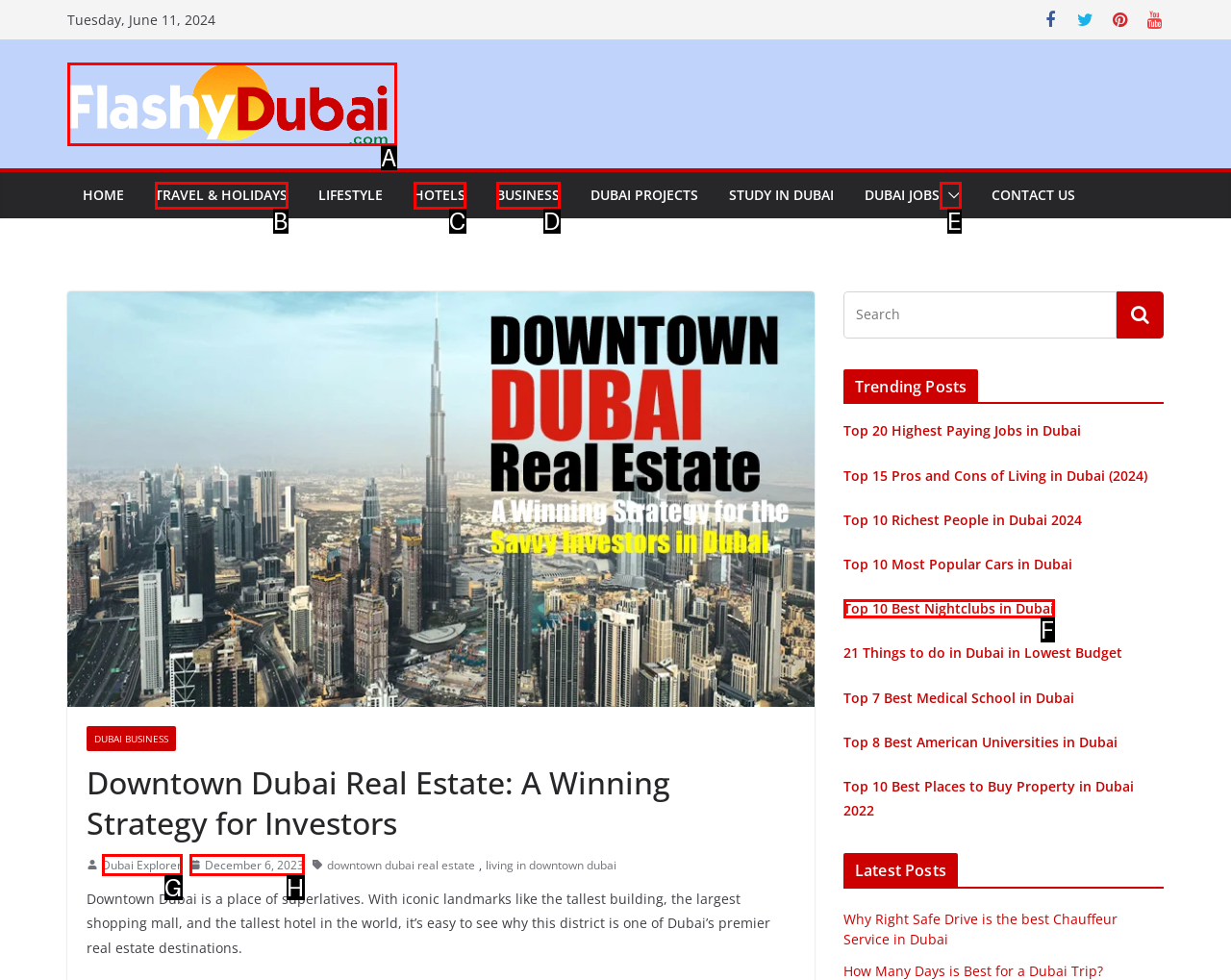Pick the option that best fits the description: Hotels. Reply with the letter of the matching option directly.

C